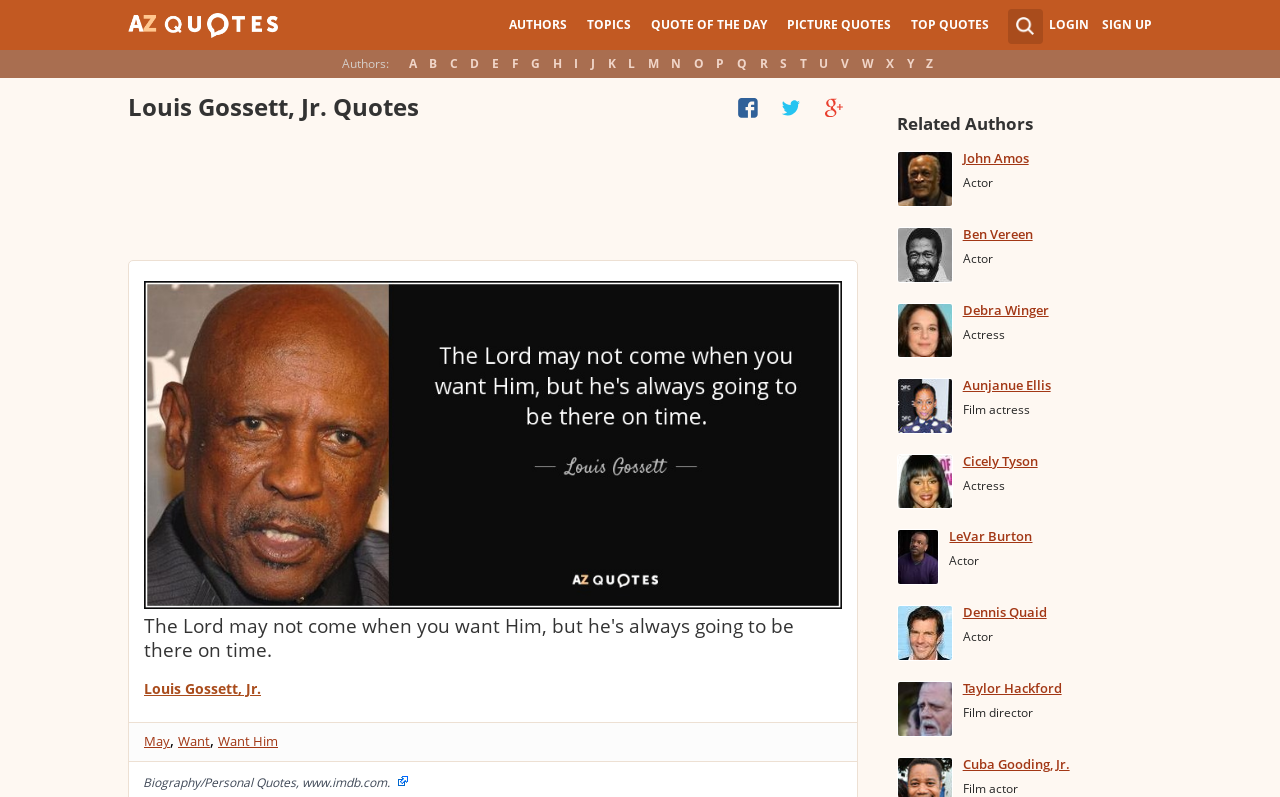What is the profession of John Amos?
Please provide a single word or phrase as your answer based on the image.

Actor